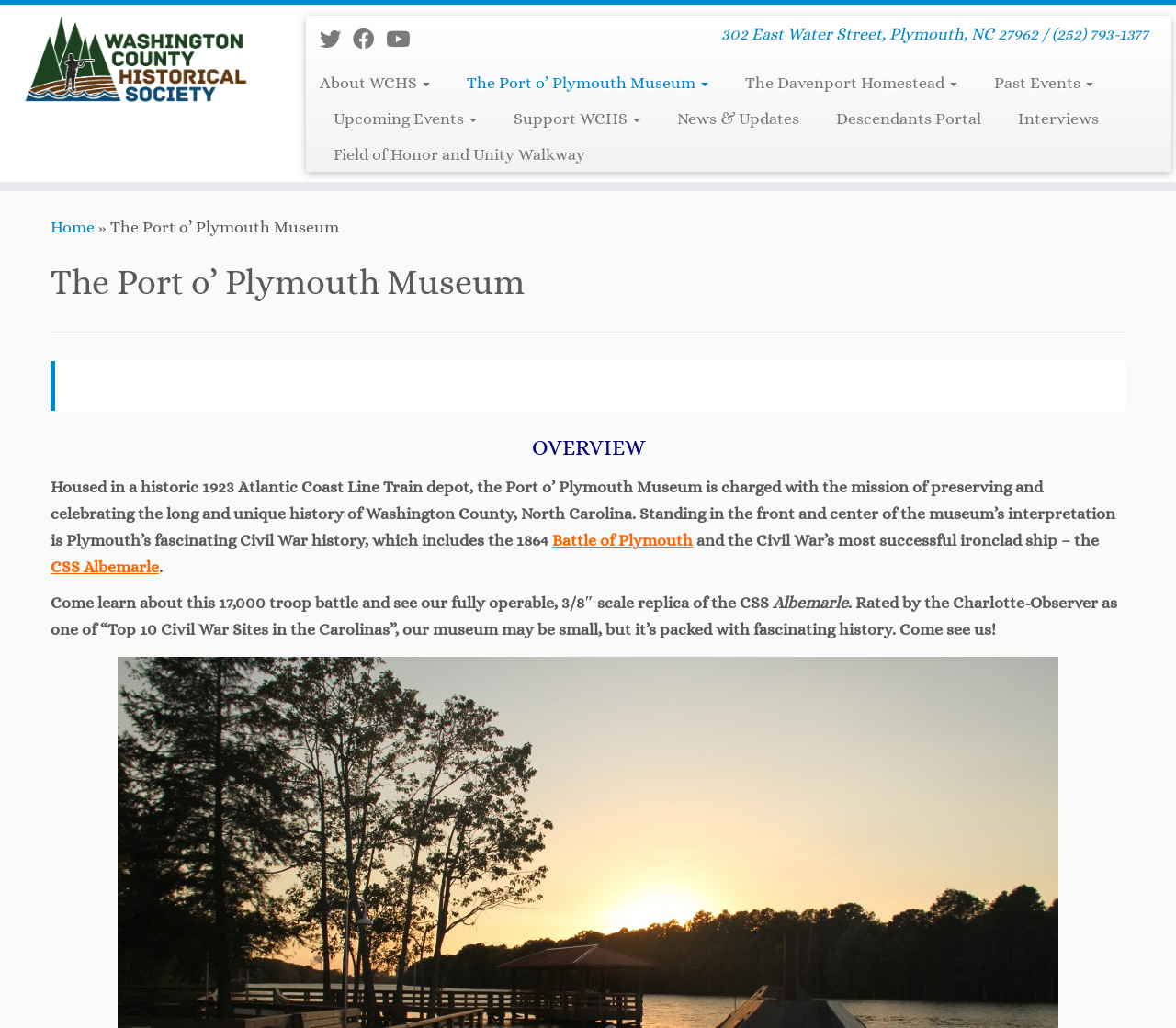Please identify the bounding box coordinates of the element I need to click to follow this instruction: "Learn about the Port o’ Plymouth Museum".

[0.381, 0.063, 0.618, 0.098]